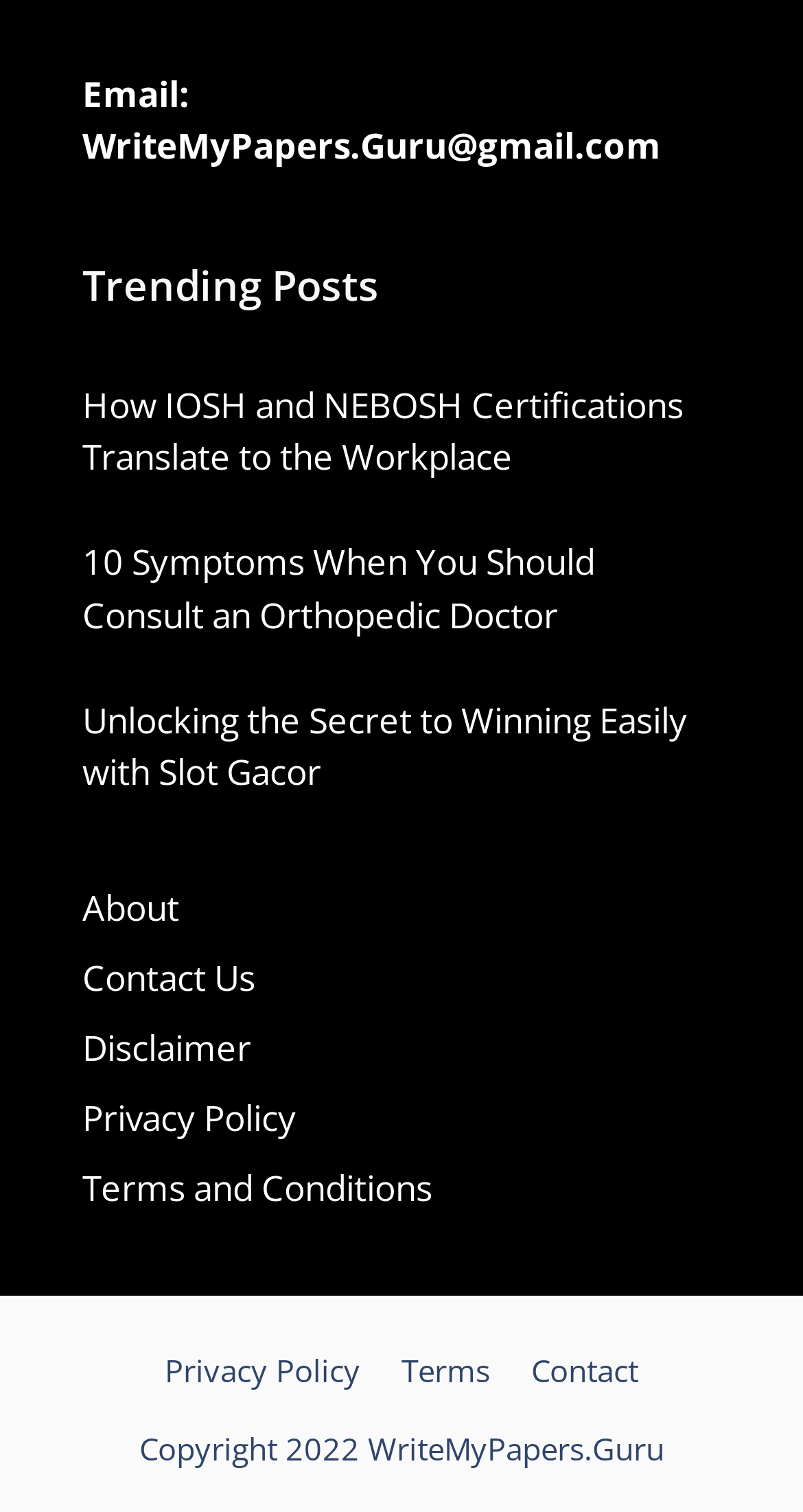Locate the coordinates of the bounding box for the clickable region that fulfills this instruction: "Read about IOSH and NEBOSH certifications".

[0.103, 0.251, 0.851, 0.318]